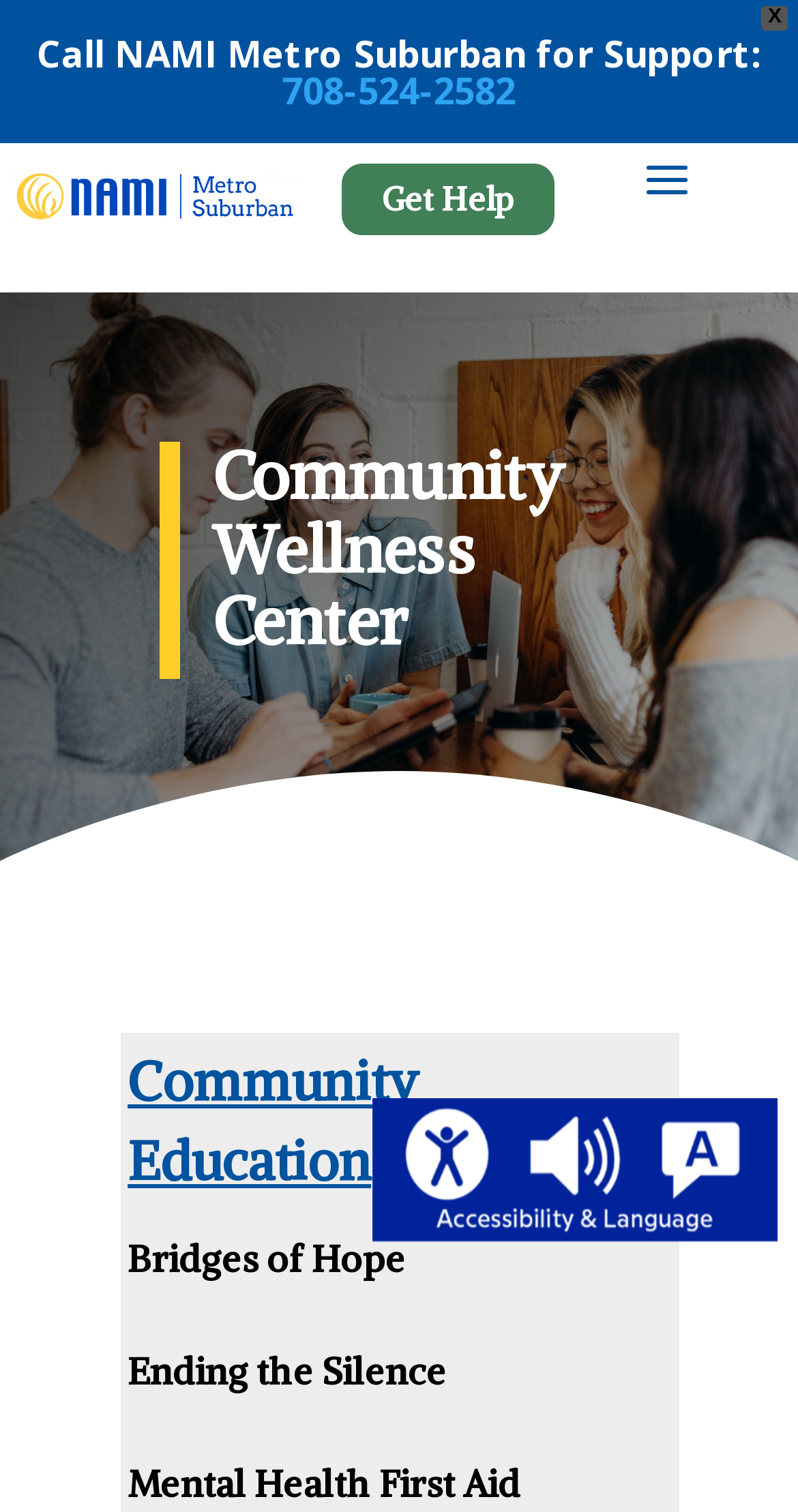Extract the bounding box coordinates for the UI element described by the text: "aria-label="Share via Twitter"". The coordinates should be in the form of [left, top, right, bottom] with values between 0 and 1.

None